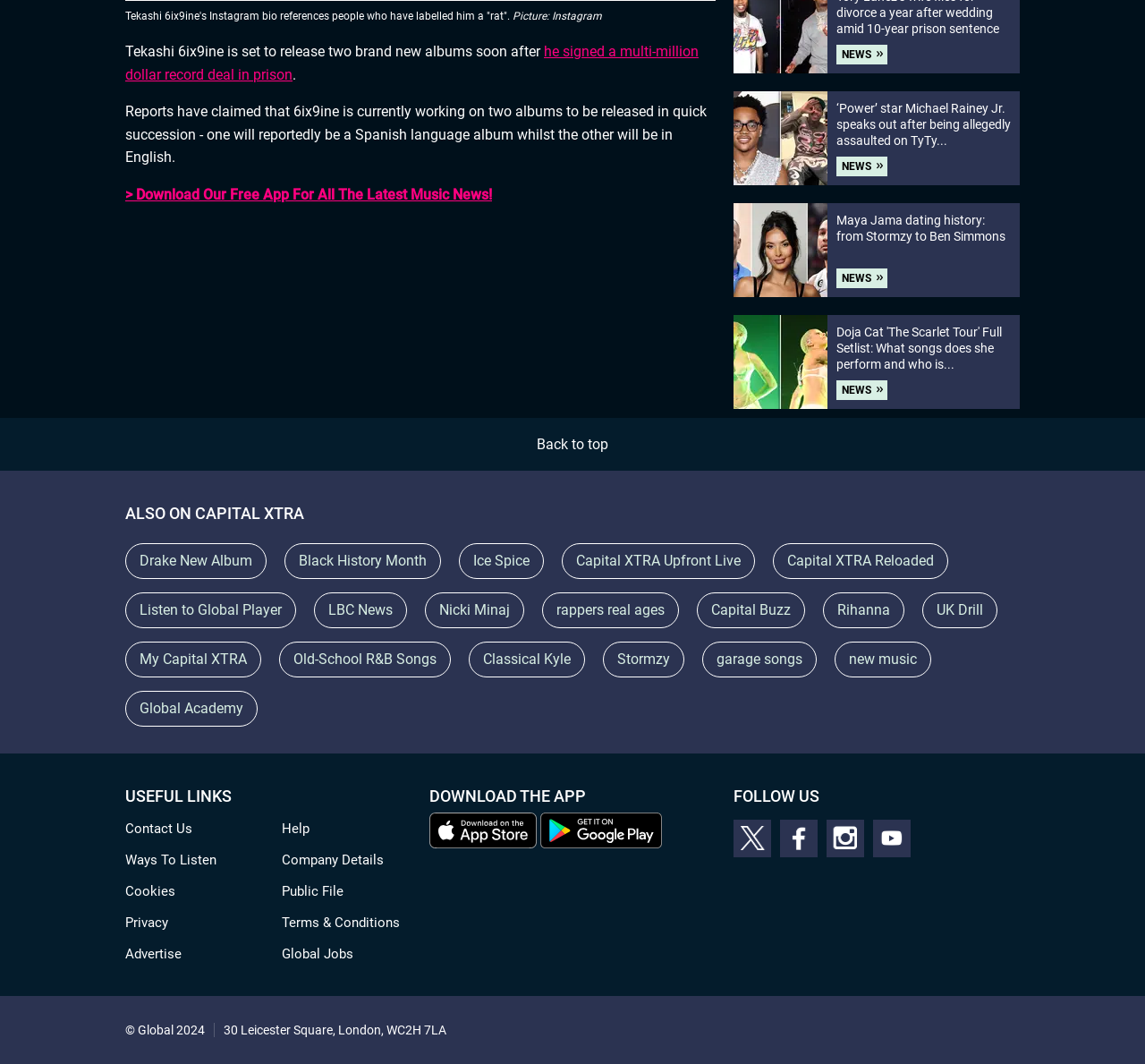Find the bounding box coordinates for the element that must be clicked to complete the instruction: "Follow Capital XTRA on Facebook". The coordinates should be four float numbers between 0 and 1, indicated as [left, top, right, bottom].

[0.681, 0.77, 0.714, 0.806]